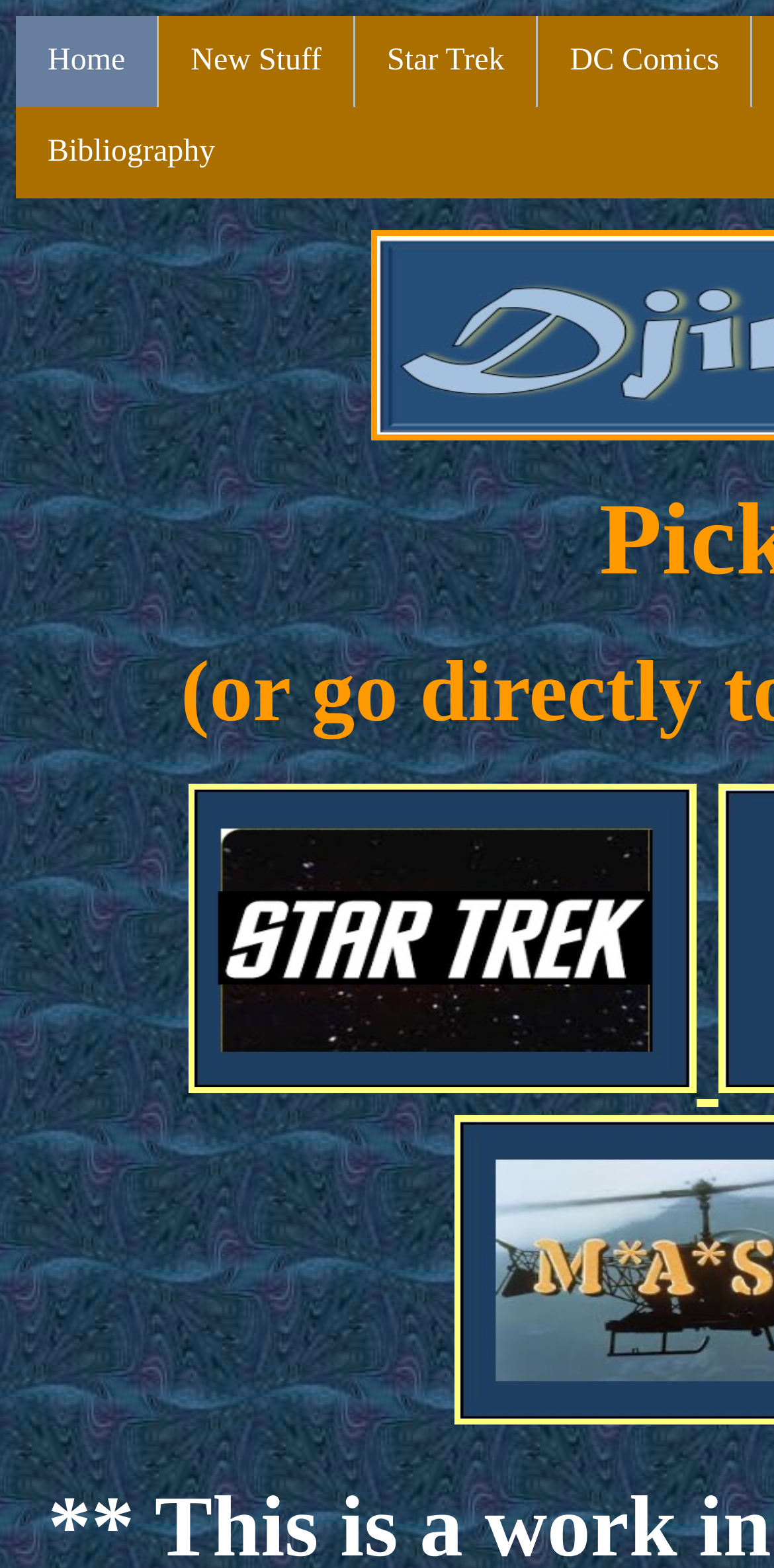Answer this question in one word or a short phrase: What is the topic of the image?

Star Trek